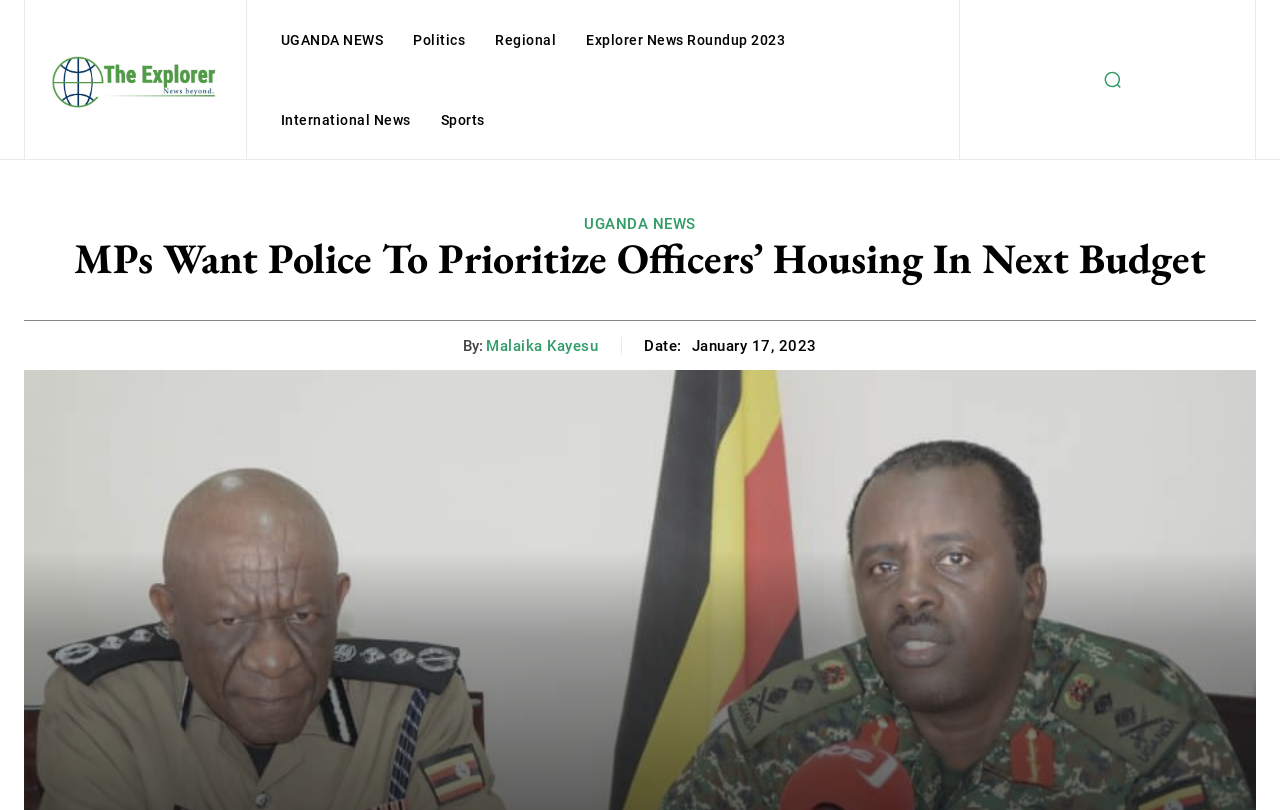How many main categories of news are listed on the top? Examine the screenshot and reply using just one word or a brief phrase.

5